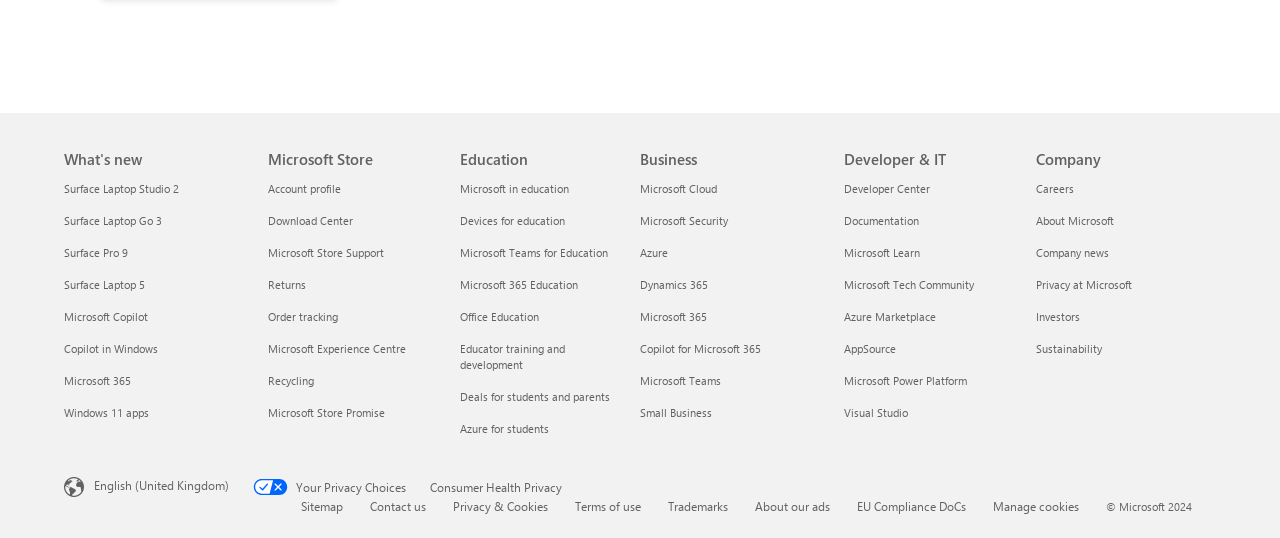Using the information in the image, could you please answer the following question in detail:
What is the copyright year mentioned at the bottom?

At the very bottom of the webpage, there is a copyright notice that mentions the year '2024', indicating that the content on this webpage is copyrighted by Microsoft until at least that year.